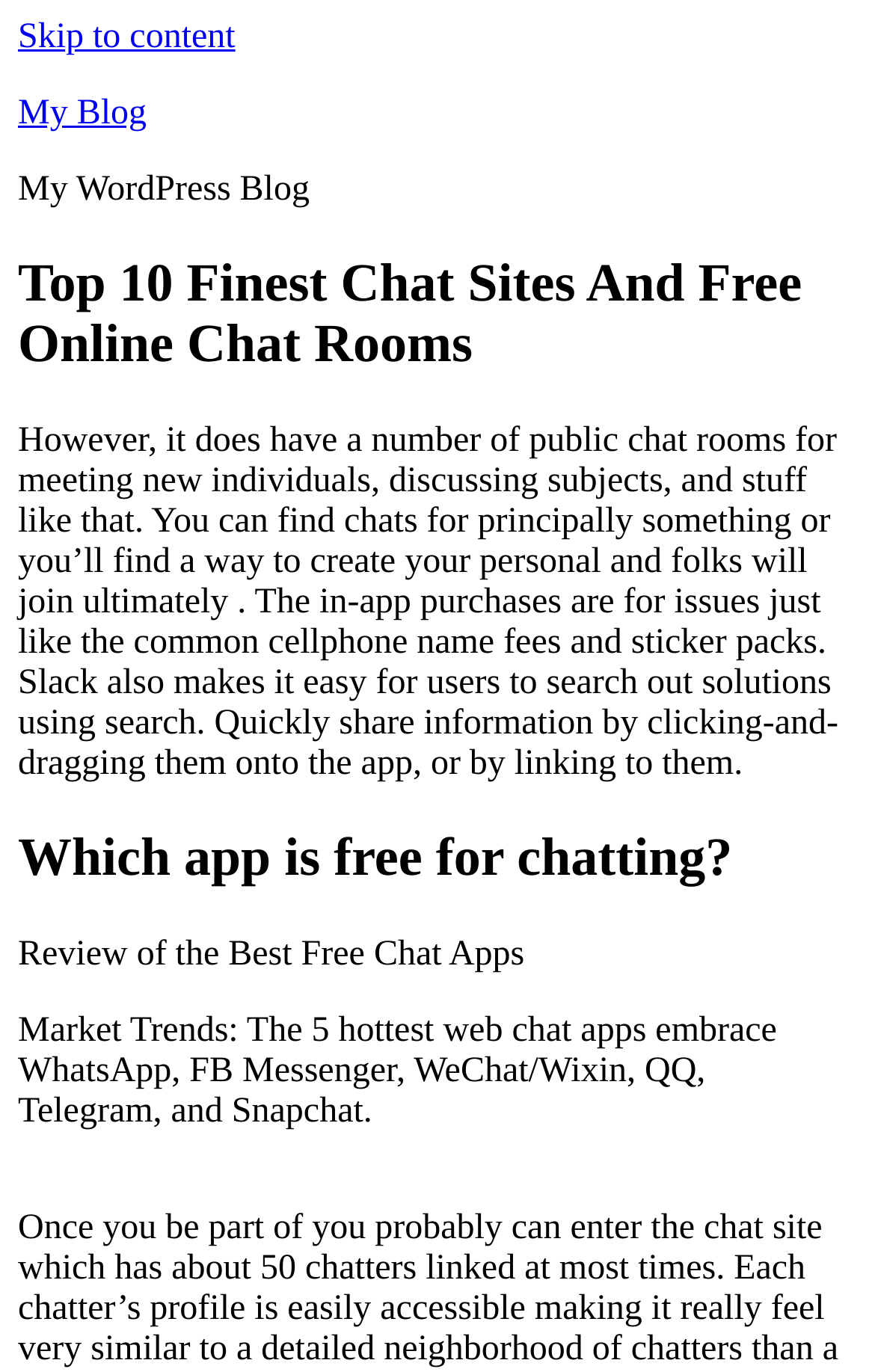What can users do with search in Slack?
Look at the image and provide a short answer using one word or a phrase.

Find solutions